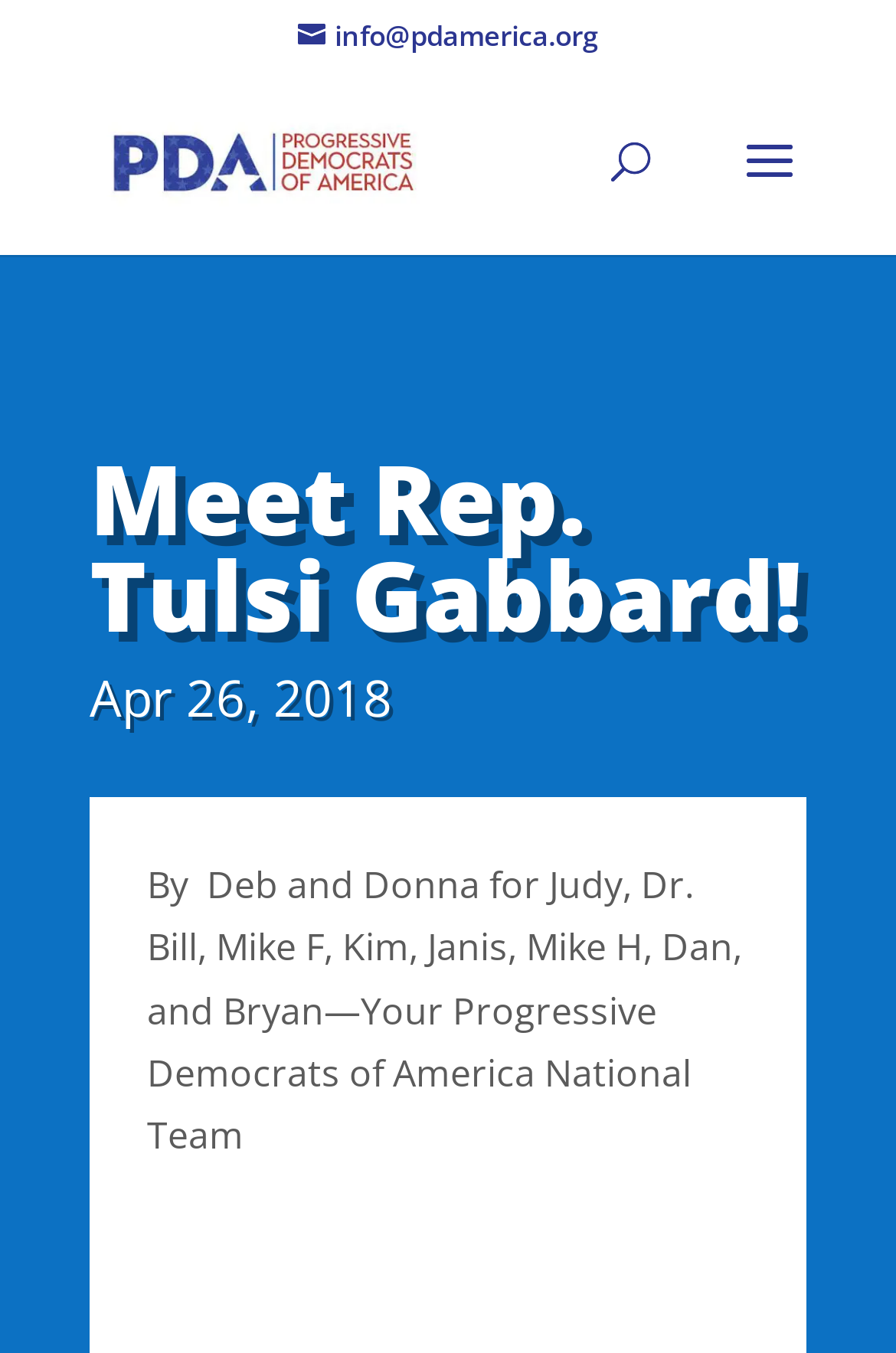Using the element description: "name="s" placeholder="Search …" title="Search for:"", determine the bounding box coordinates for the specified UI element. The coordinates should be four float numbers between 0 and 1, [left, top, right, bottom].

[0.463, 0.052, 0.823, 0.055]